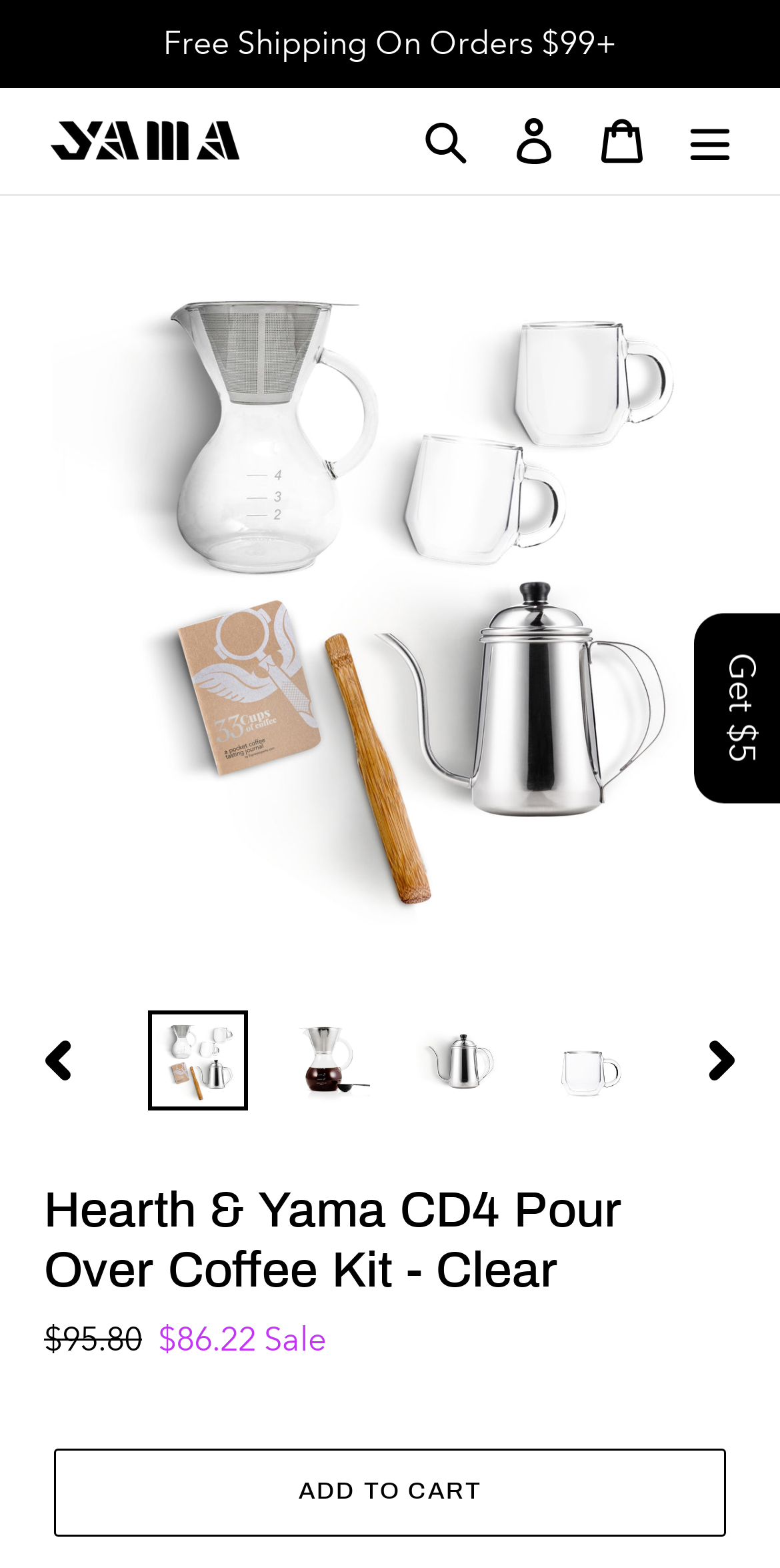What is the purpose of the 'ADD TO CART' button?
Please use the image to provide a one-word or short phrase answer.

To add the coffee kit to the cart